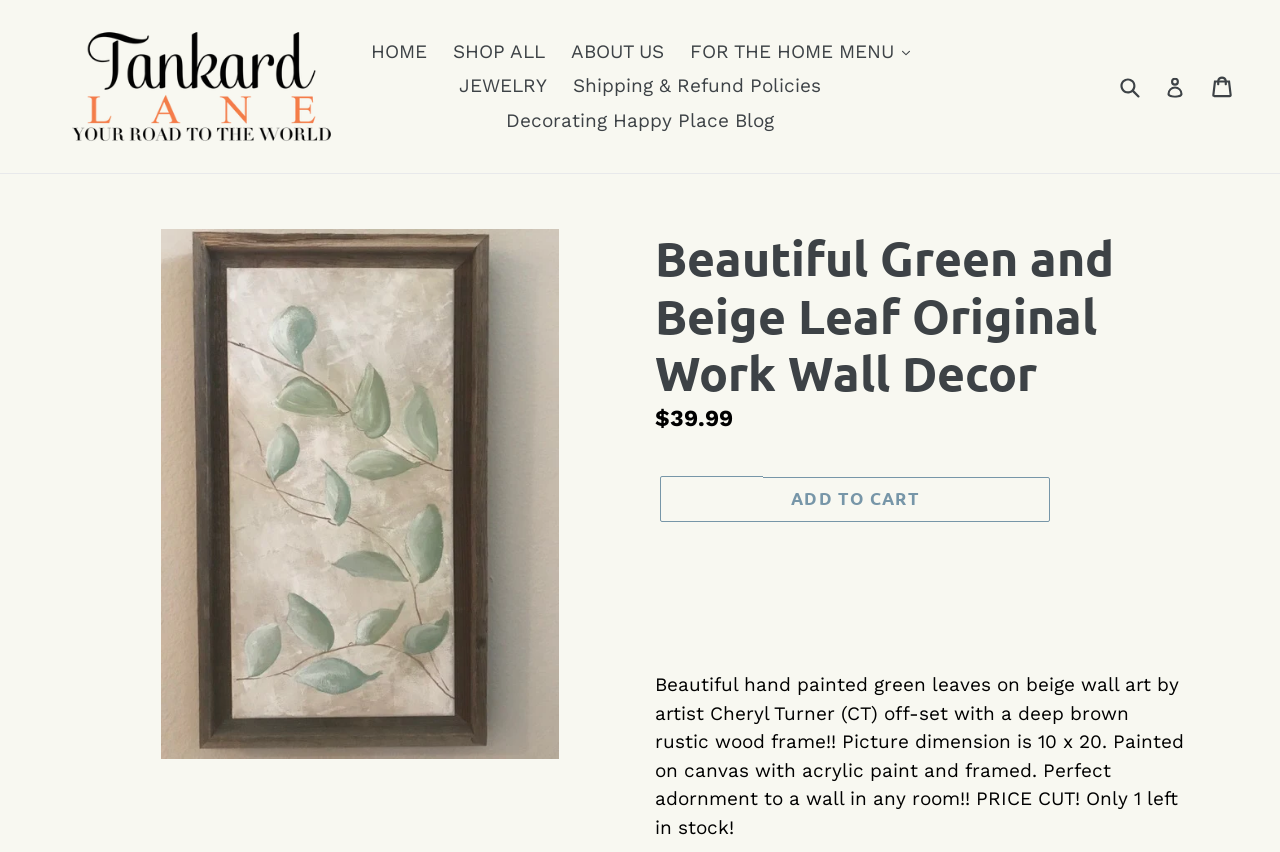Offer an in-depth caption of the entire webpage.

This webpage is an e-commerce product page for a beautiful hand-painted green leaves on beige wall art. At the top, there is a navigation menu with 7 links: "Tankard Lane", "HOME", "SHOP ALL", "ABOUT US", "FOR THE HOME MENU", "JEWELRY", and "Shipping & Refund Policies". The menu is positioned near the top of the page, spanning about 70% of the page width.

To the right of the navigation menu, there is a search bar with a search box and a submit button. Below the navigation menu, there are two more links: "Log in" and "Cart", positioned at the top-right corner of the page.

The main content of the page is an image of the wall art, which takes up about 30% of the page width and 60% of the page height. The image is positioned near the top-center of the page.

Below the image, there is a heading that reads "Beautiful Green and Beige Leaf Original Work Wall Decor". Under the heading, there are two lines of text: "Regular price" and "$39.99", indicating the product's price. Next to the price, there is an "ADD TO CART" button.

Below the price and button, there is a detailed product description that spans about 40% of the page width and 20% of the page height. The description provides information about the product, including its features, dimensions, and materials used.